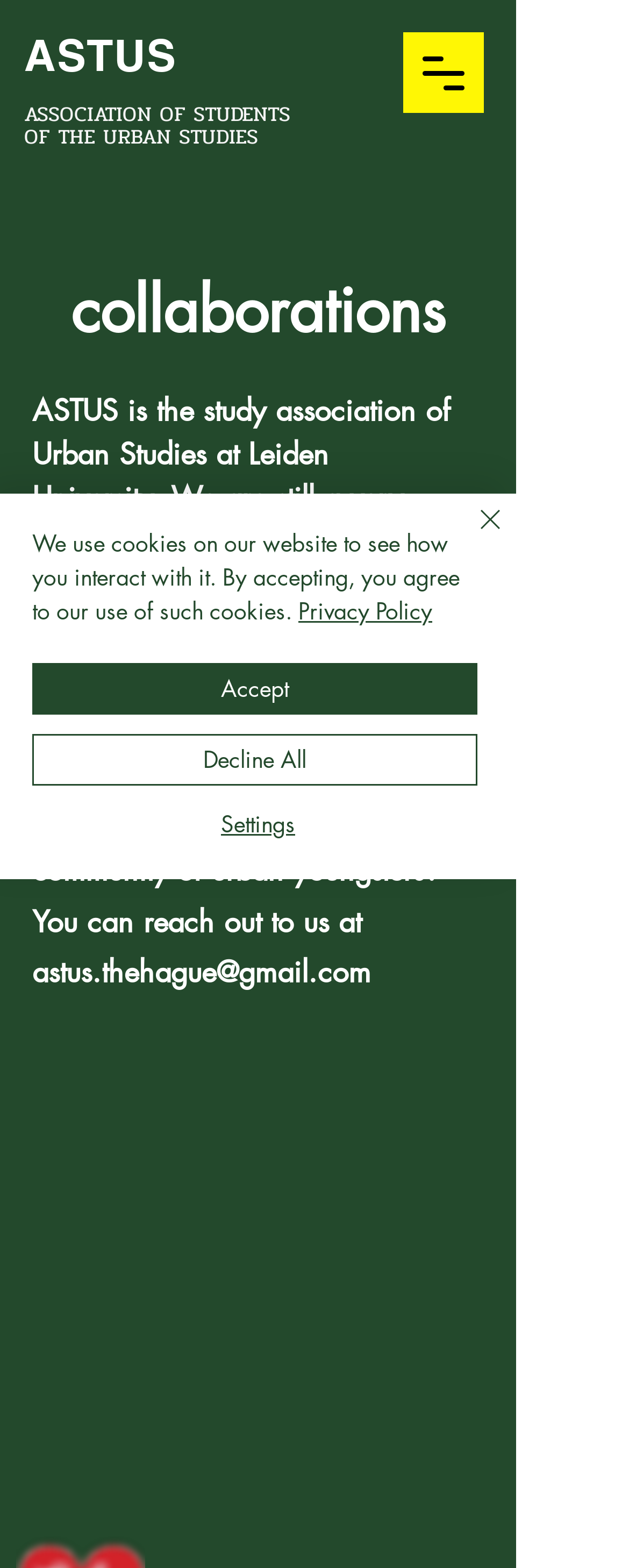Bounding box coordinates are specified in the format (top-left x, top-left y, bottom-right x, bottom-right y). All values are floating point numbers bounded between 0 and 1. Please provide the bounding box coordinate of the region this sentence describes: parent_node: ASTUS aria-label="Open navigation menu"

[0.641, 0.021, 0.769, 0.072]